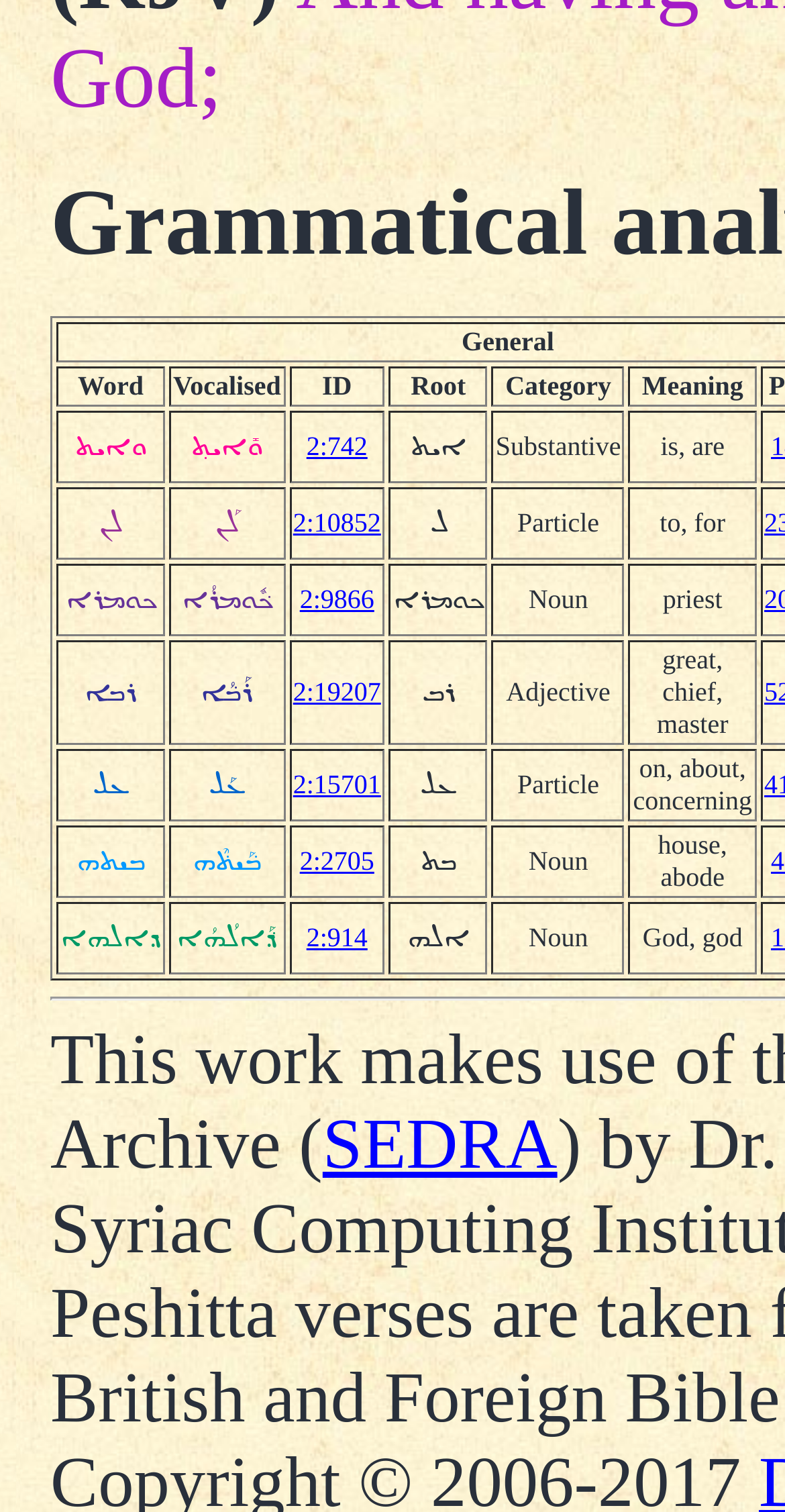How many links are in the grid?
From the image, respond with a single word or phrase.

15